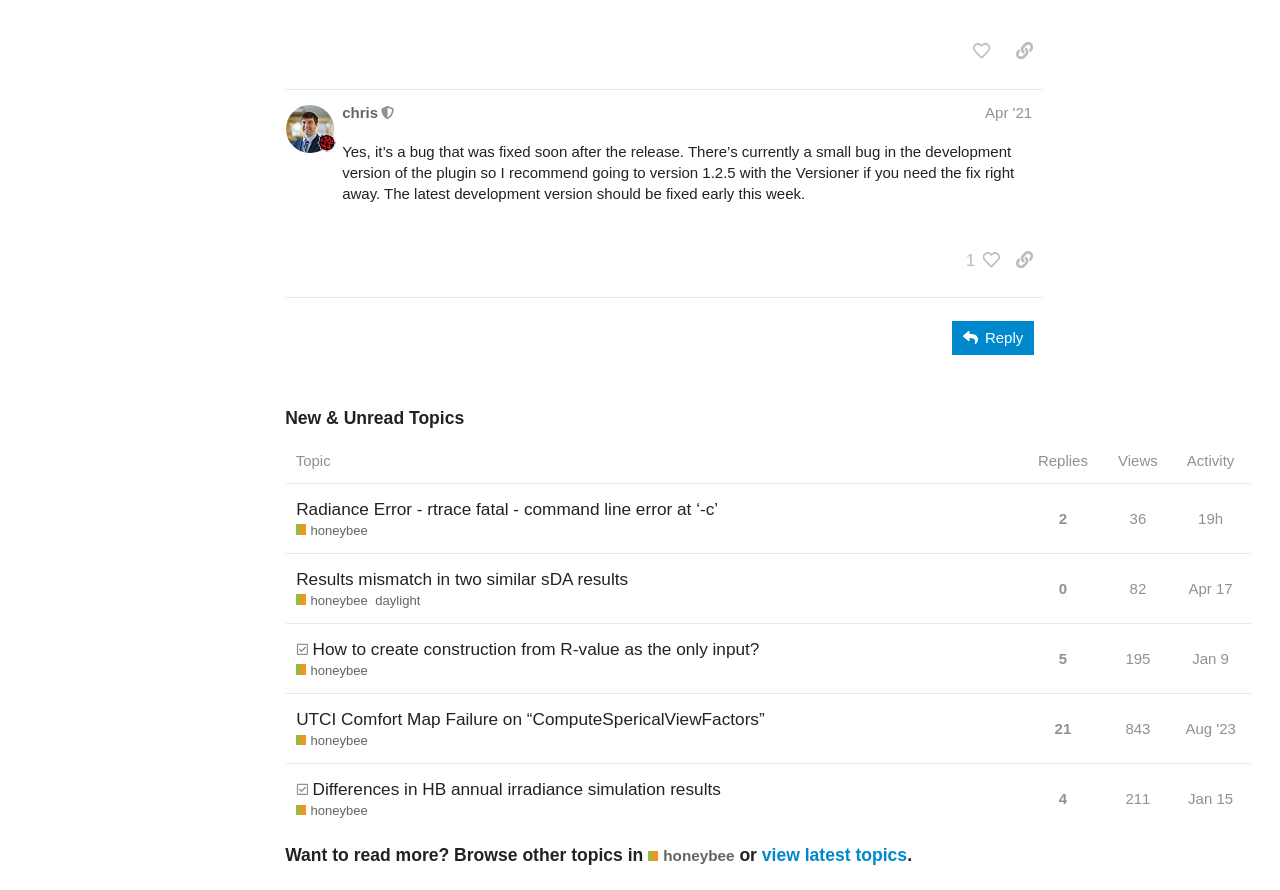Identify the coordinates of the bounding box for the element that must be clicked to accomplish the instruction: "like this post".

[0.752, 0.038, 0.781, 0.077]